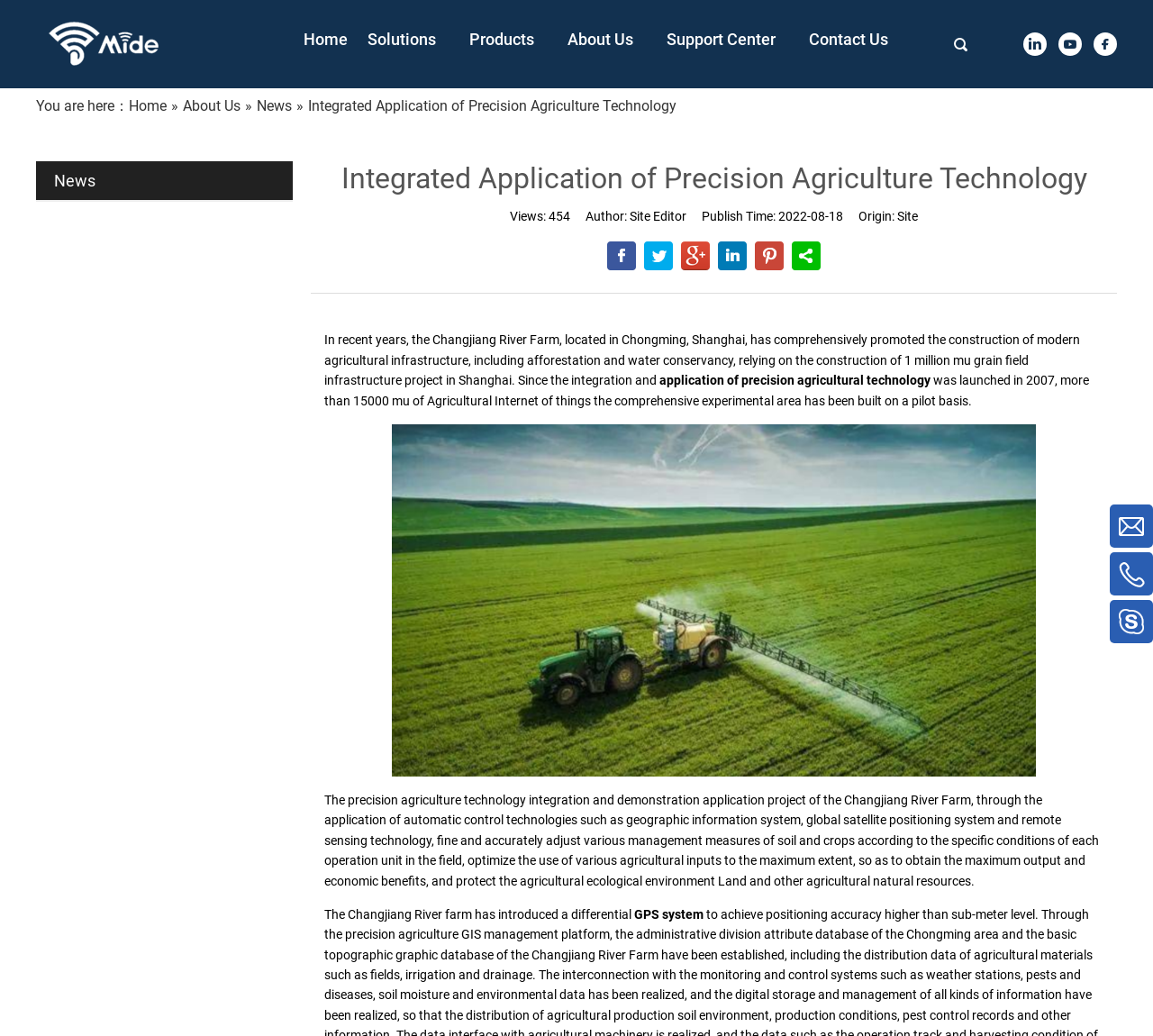Identify the bounding box coordinates for the UI element described as follows: "About Us". Ensure the coordinates are four float numbers between 0 and 1, formatted as [left, top, right, bottom].

[0.492, 0.012, 0.561, 0.073]